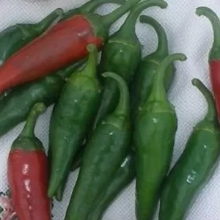Using the information in the image, give a detailed answer to the following question: What is the shape of the peppers?

The peppers in the image are characterized by their elongated and tapered shapes, which is evident from their glossy skin and the way they are arranged in the image.